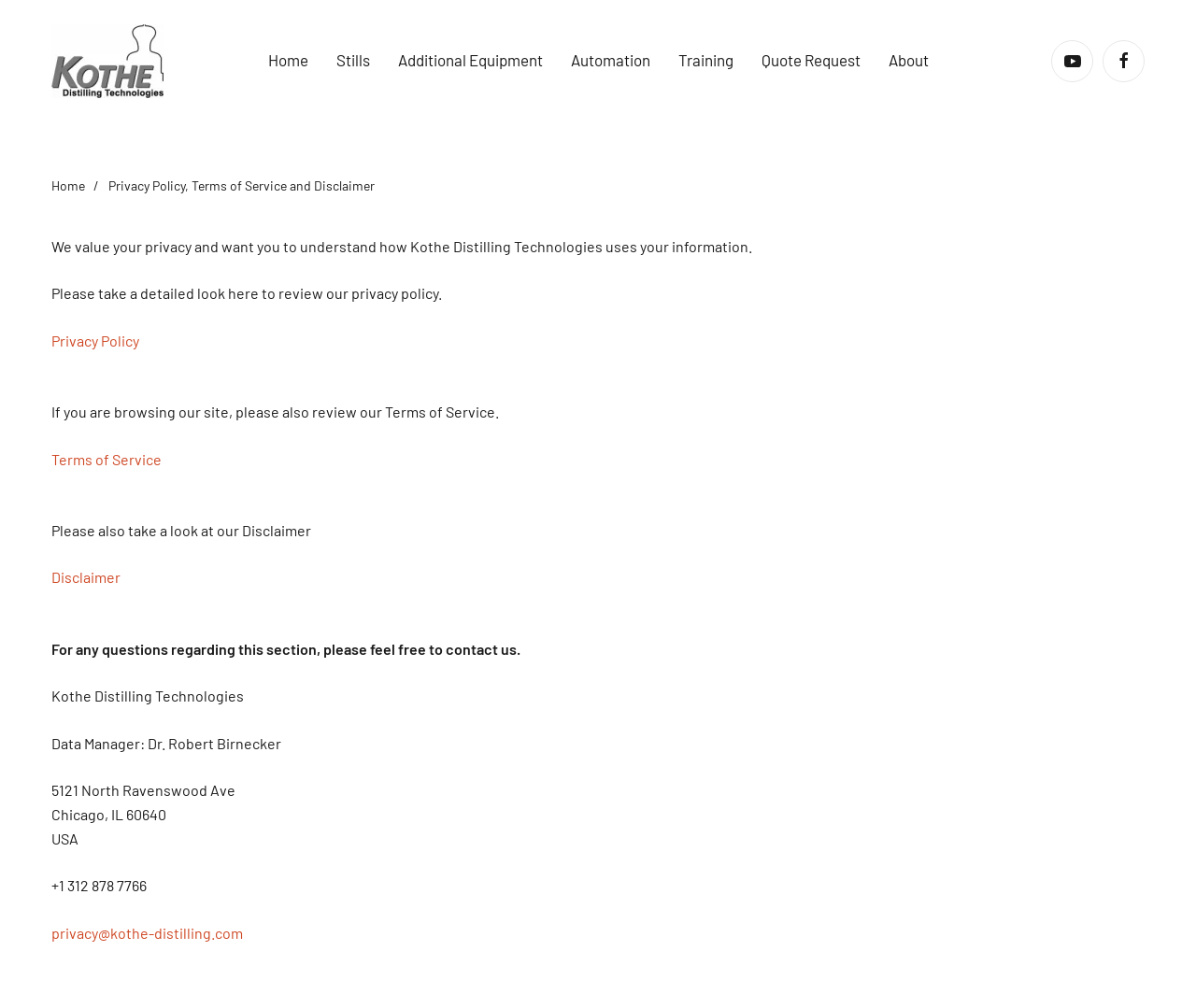Using the information shown in the image, answer the question with as much detail as possible: What is the email address for privacy-related inquiries?

The email address is mentioned in the article section of the webpage, specifically in the link 'privacy@kothe-distilling.com'.